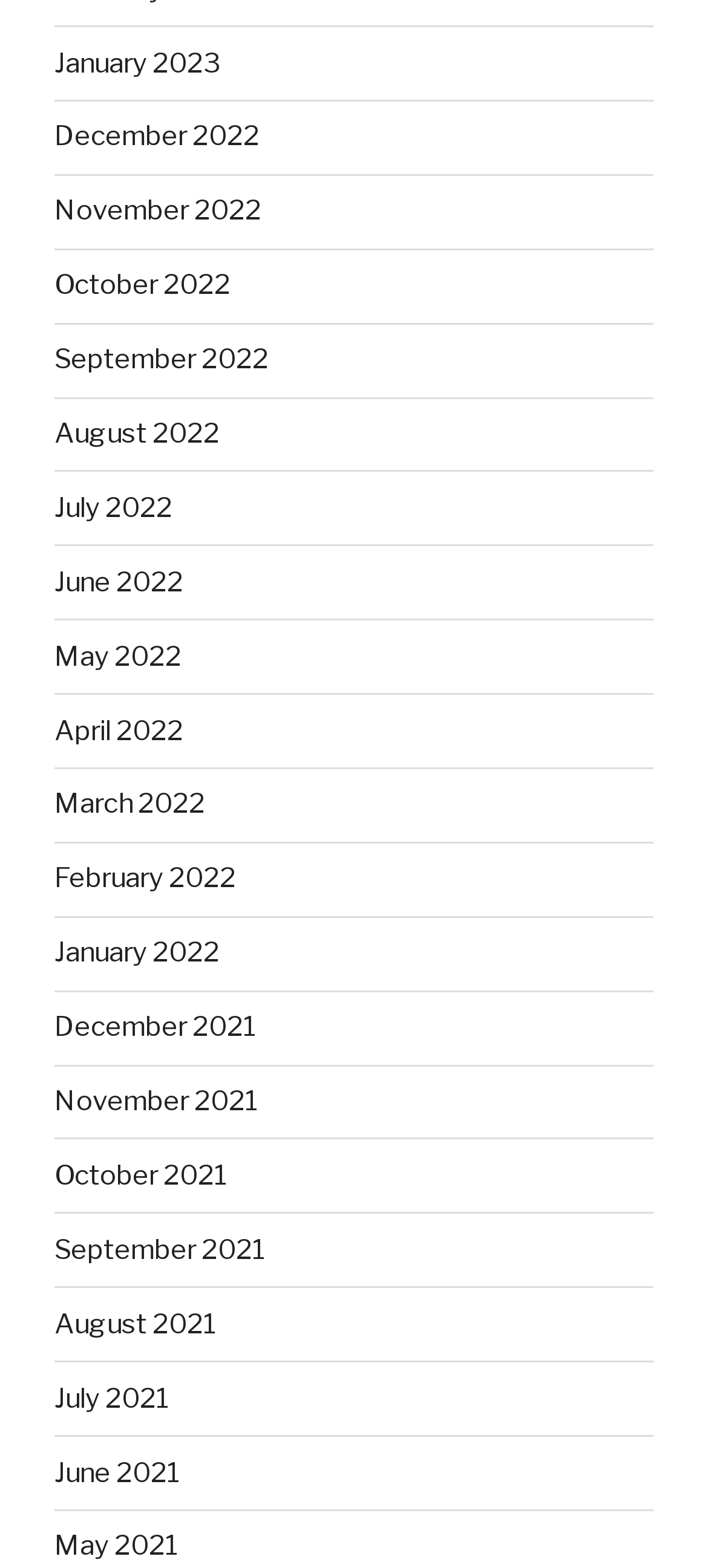Please provide a comprehensive answer to the question below using the information from the image: What is the position of the link 'June 2022'?

I compared the y1 and y2 coordinates of the links 'June 2022' and 'May 2022' and found that 'June 2022' has a smaller y1 and y2 value, which means it is positioned above 'May 2022' on the webpage.